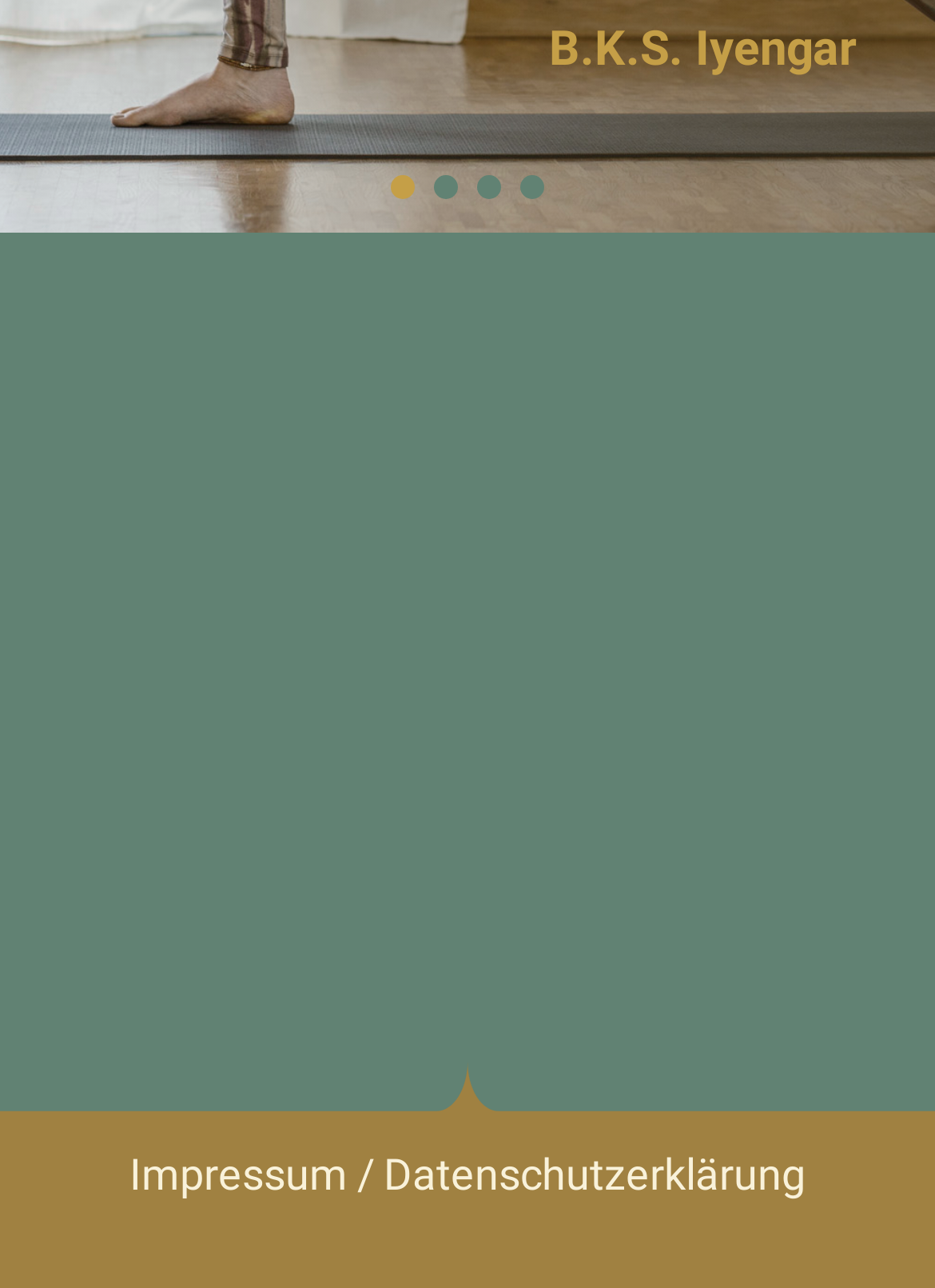What is the link at the bottom of the webpage?
Give a single word or phrase answer based on the content of the image.

Impressum / Datenschutzerklärung